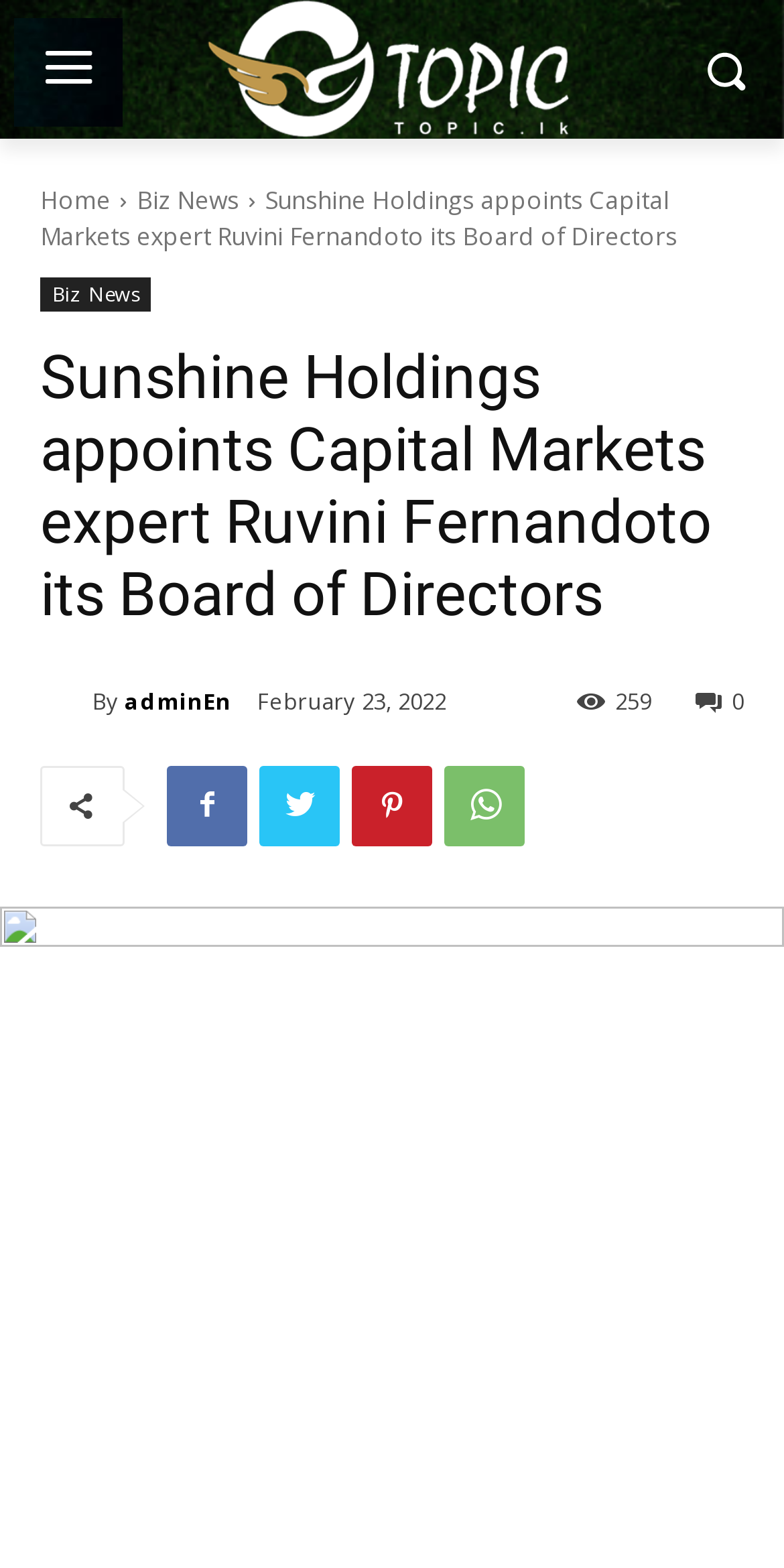Indicate the bounding box coordinates of the clickable region to achieve the following instruction: "Search for something."

[0.854, 0.009, 0.995, 0.08]